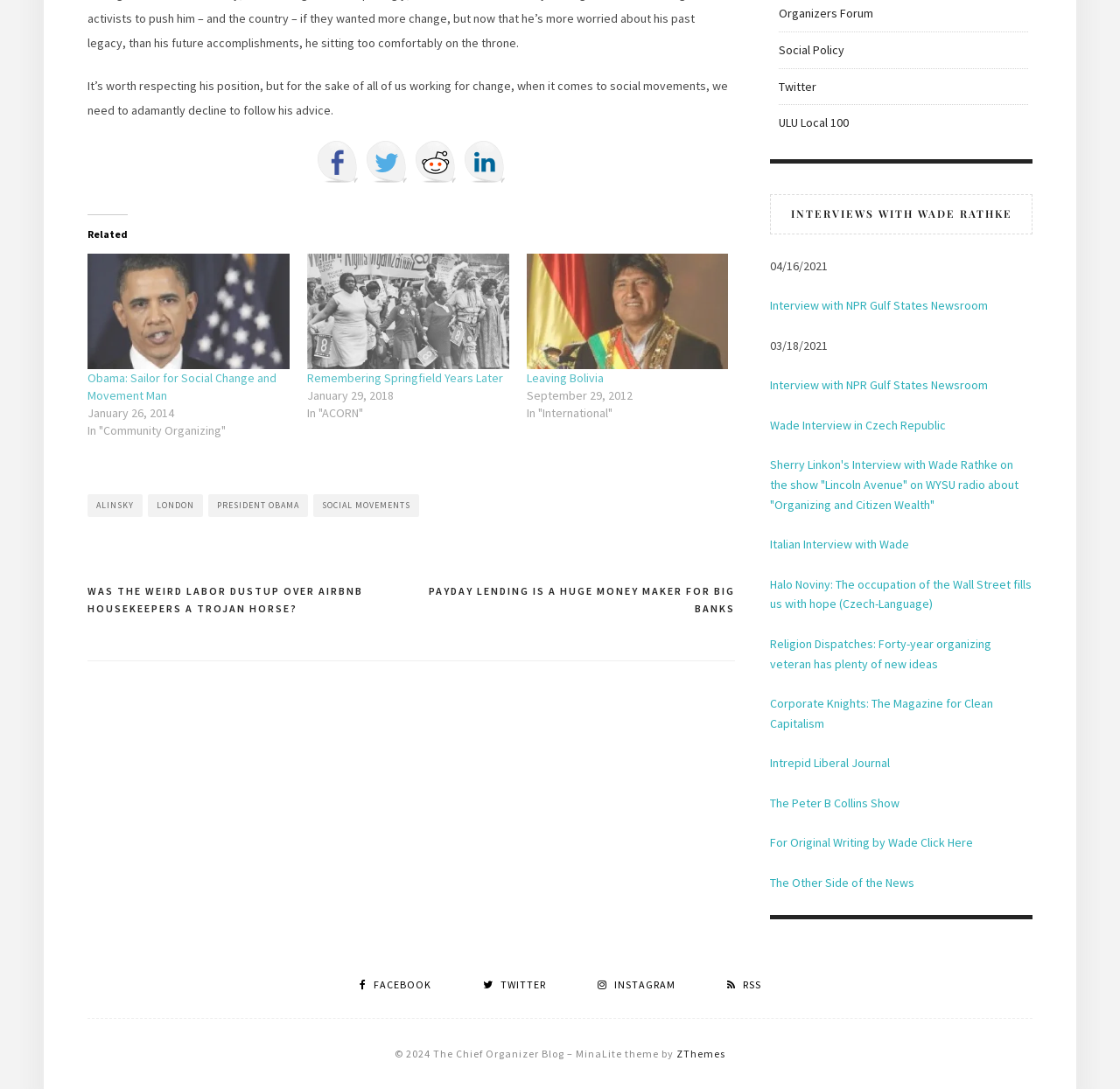Carefully observe the image and respond to the question with a detailed answer:
What is the name of the social media platform with a link at the top?

I found the answer by looking at the top section of the webpage, where I saw a link with the text 'Facebook' and an image of the Facebook logo.